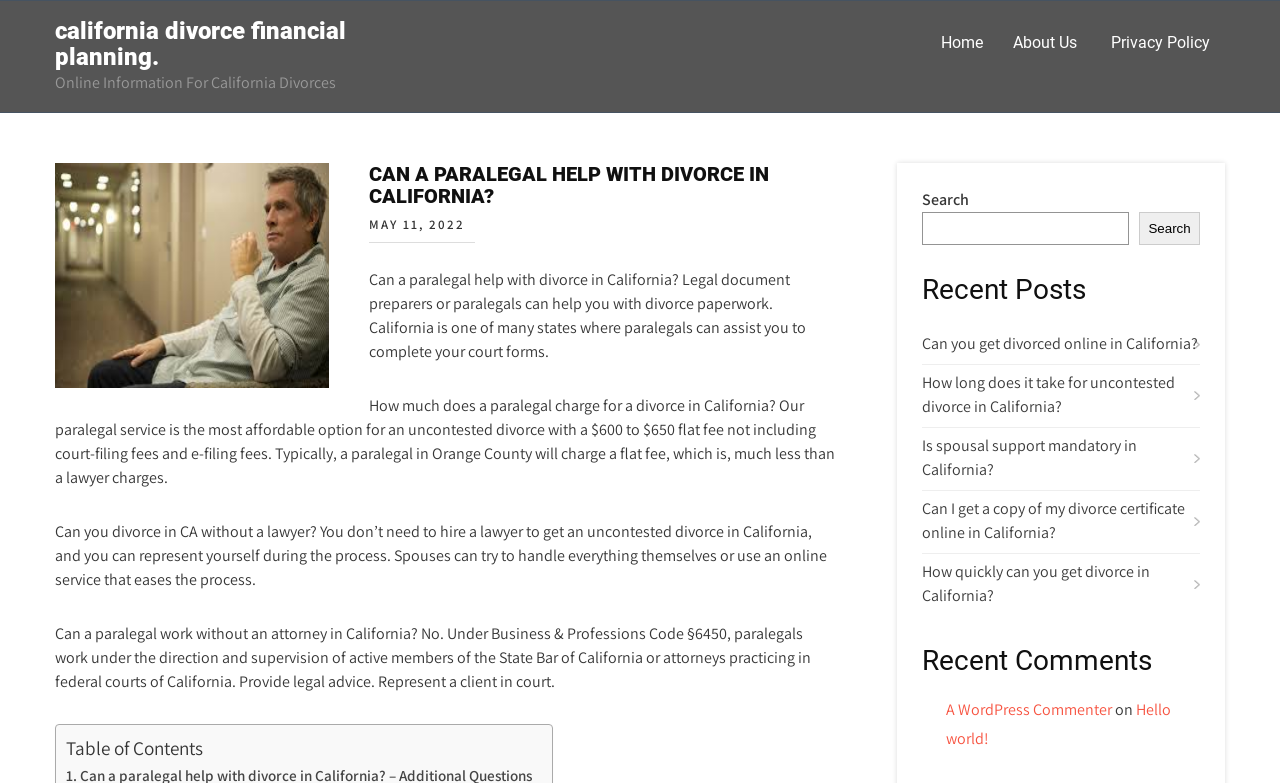Pinpoint the bounding box coordinates of the clickable element needed to complete the instruction: "Explore 'About Tokyo'". The coordinates should be provided as four float numbers between 0 and 1: [left, top, right, bottom].

None